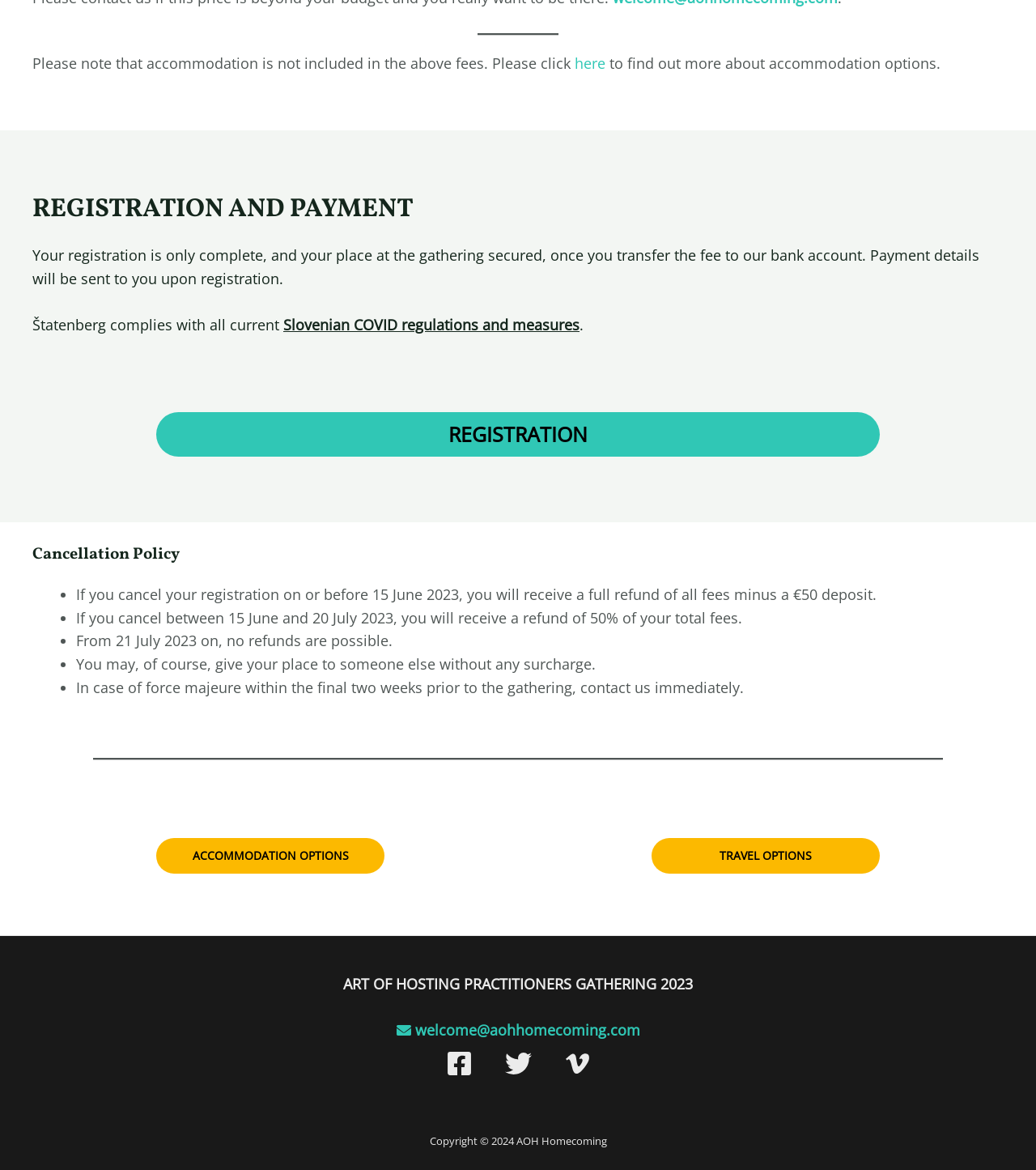How do I contact the organizers? Observe the screenshot and provide a one-word or short phrase answer.

welcome@aohhomecoming.com